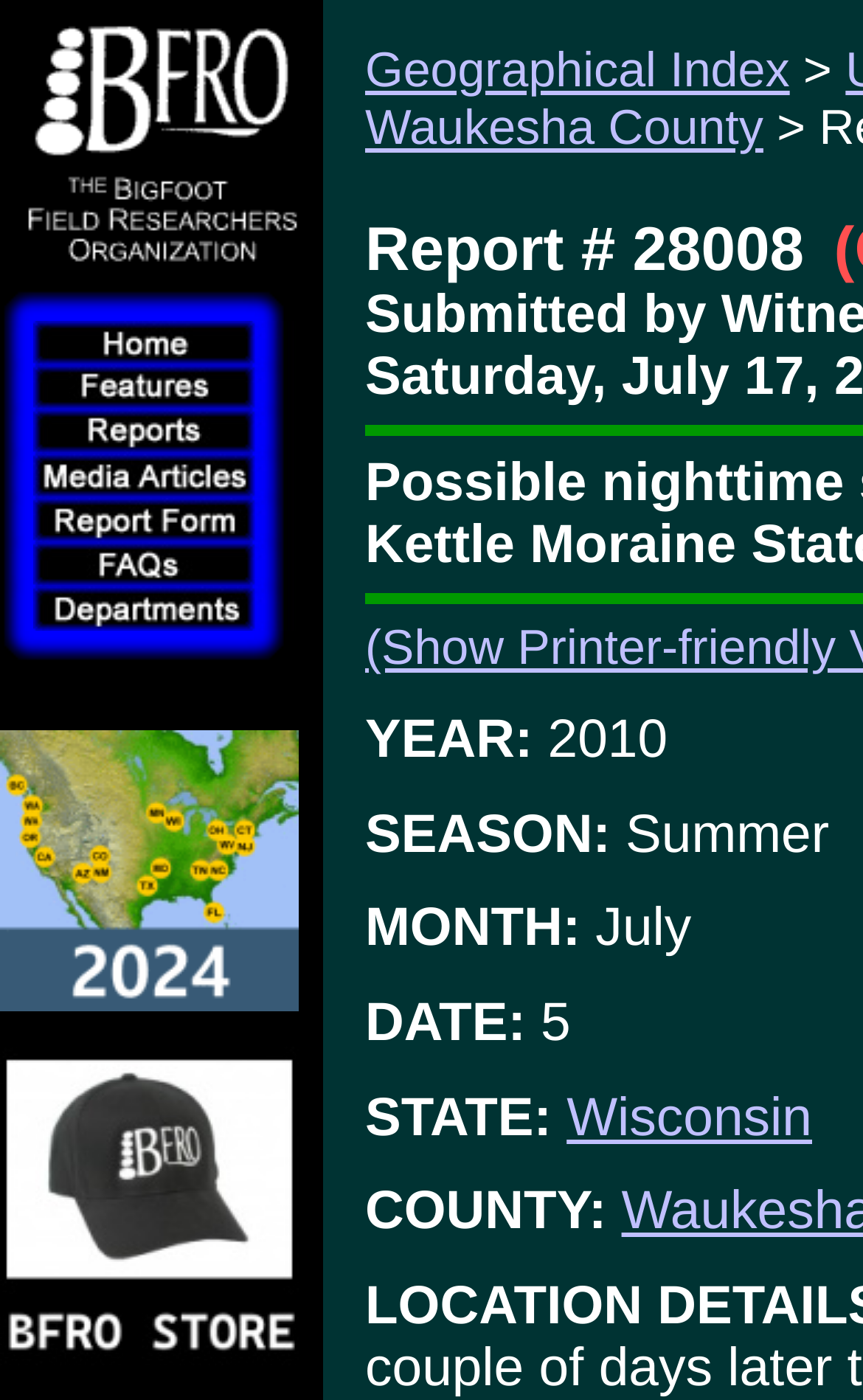Use a single word or phrase to answer the following:
What is the date of the reported sighting?

5